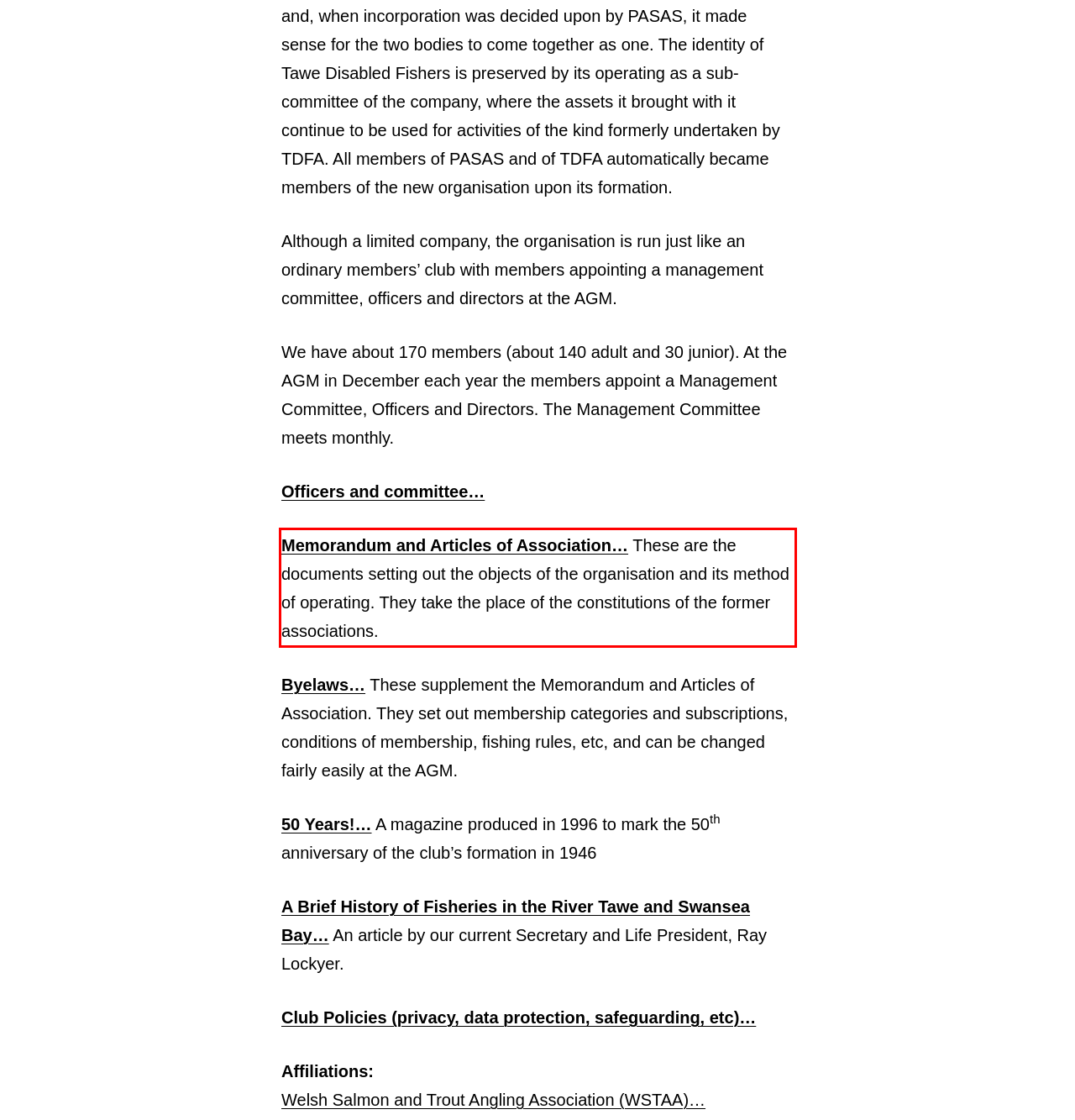In the given screenshot, locate the red bounding box and extract the text content from within it.

Memorandum and Articles of Association… These are the documents setting out the objects of the organisation and its method of operating. They take the place of the constitutions of the former associations.